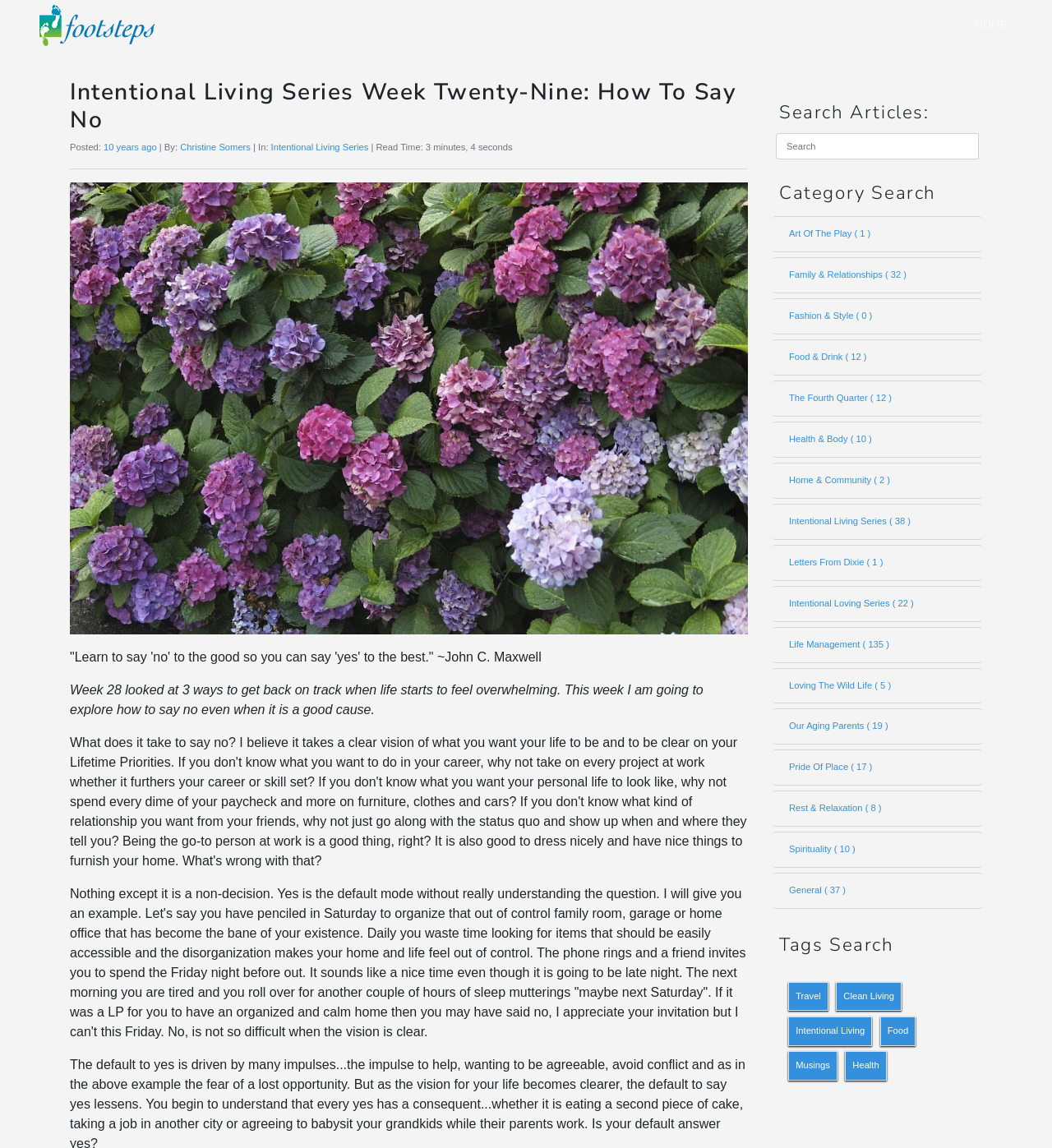Identify the bounding box coordinates for the UI element described as follows: Travel. Use the format (top-left x, top-left y, bottom-right x, bottom-right y) and ensure all values are floating point numbers between 0 and 1.

[0.749, 0.855, 0.787, 0.881]